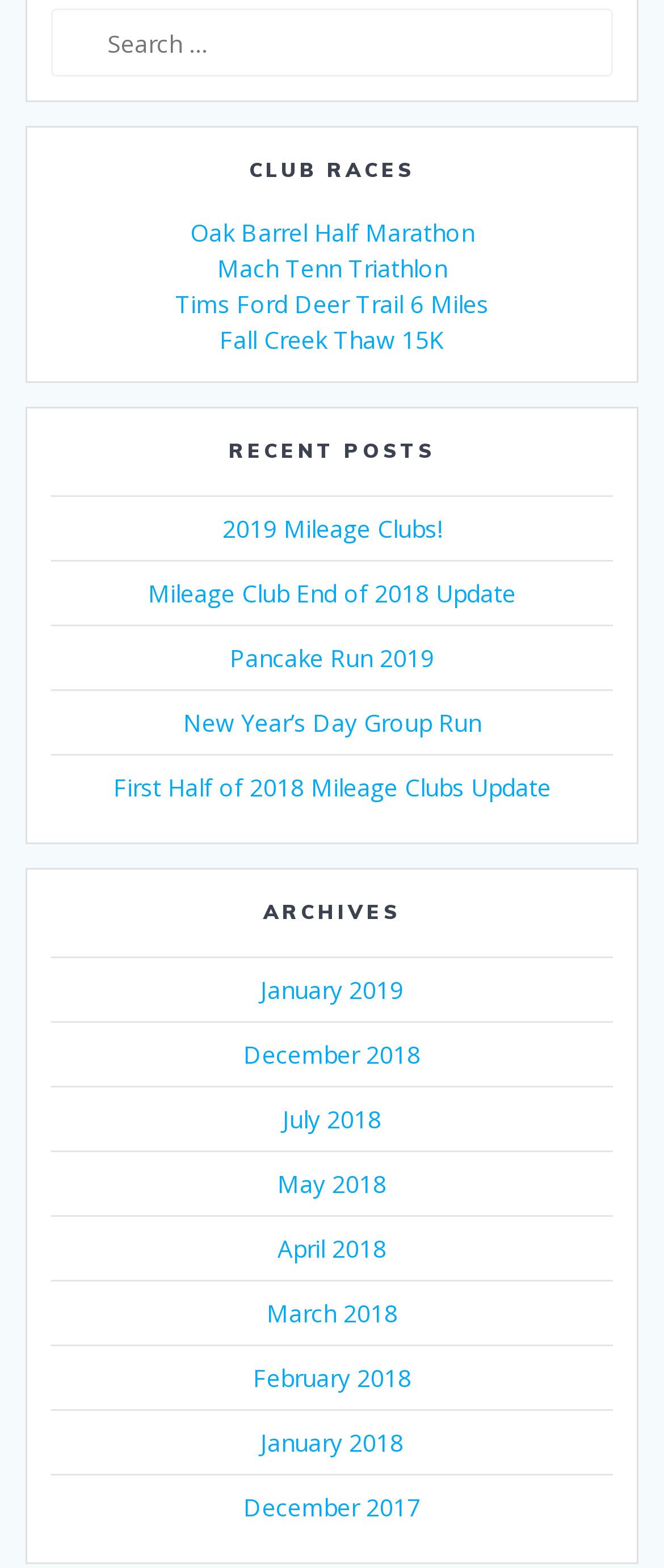Please find the bounding box coordinates for the clickable element needed to perform this instruction: "Check out Gail Brenner's interview".

None